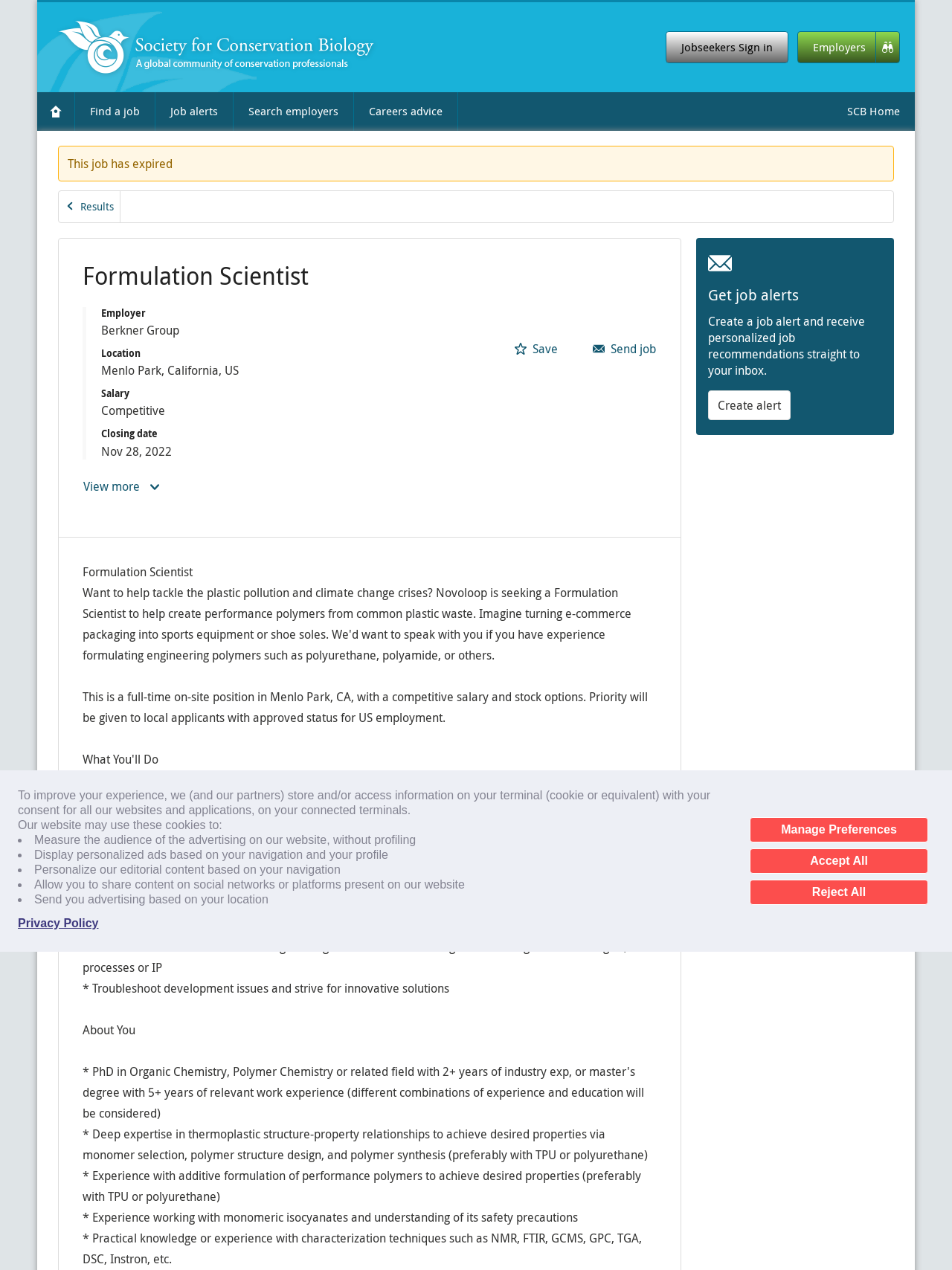What is the job title of the job posting?
Please ensure your answer to the question is detailed and covers all necessary aspects.

The job title can be found in the heading element with the text 'Formulation Scientist' which is located at the top of the job posting section.